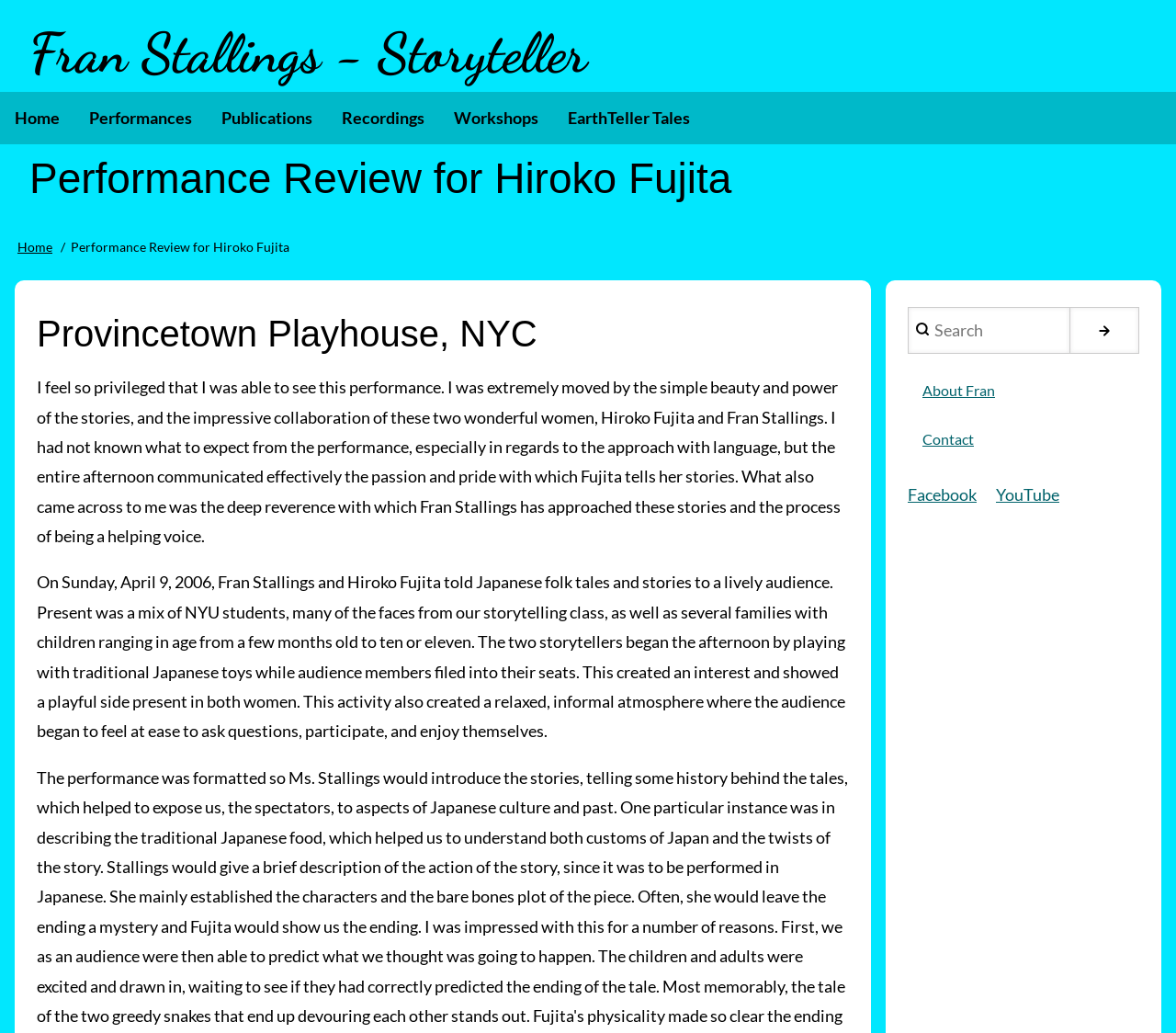Please pinpoint the bounding box coordinates for the region I should click to adhere to this instruction: "Search for a term".

[0.772, 0.297, 0.91, 0.342]